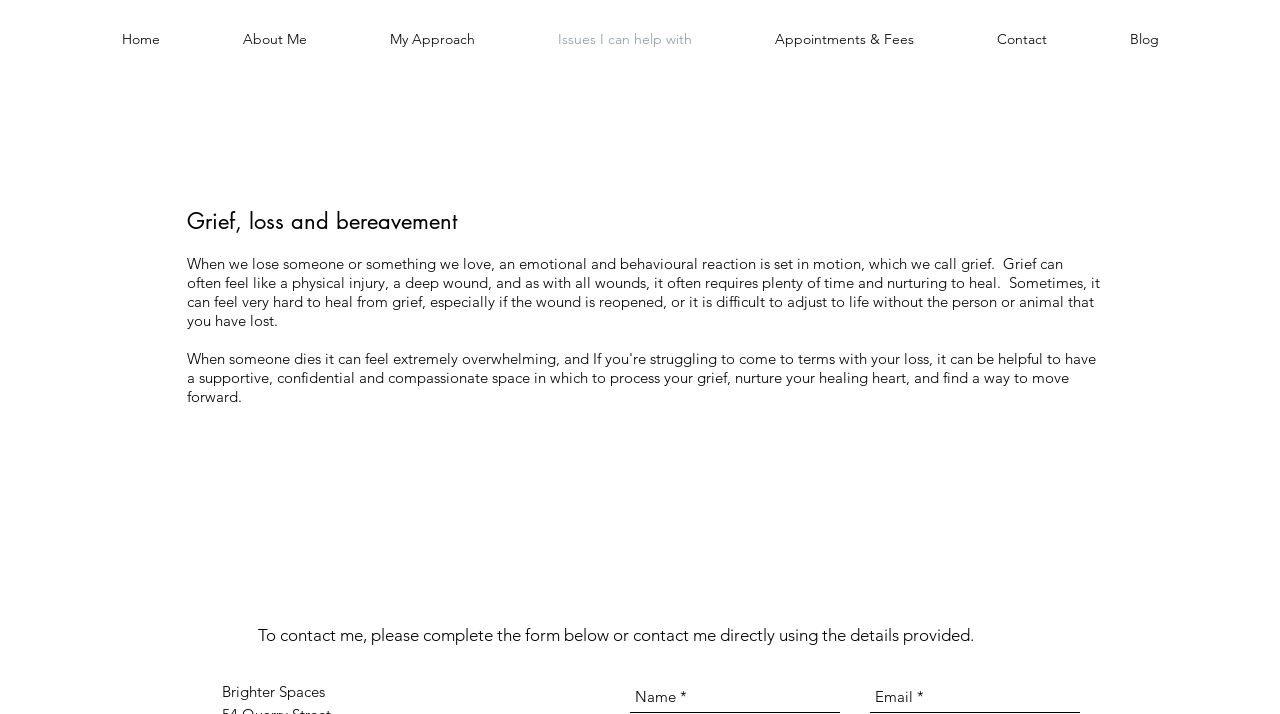Using the information shown in the image, answer the question with as much detail as possible: What is the purpose of the form at the bottom?

The form at the bottom of the webpage is accompanied by the text 'To contact me, please complete the form below or contact me directly using the details provided.' This suggests that the purpose of the form is to allow users to contact the therapist.